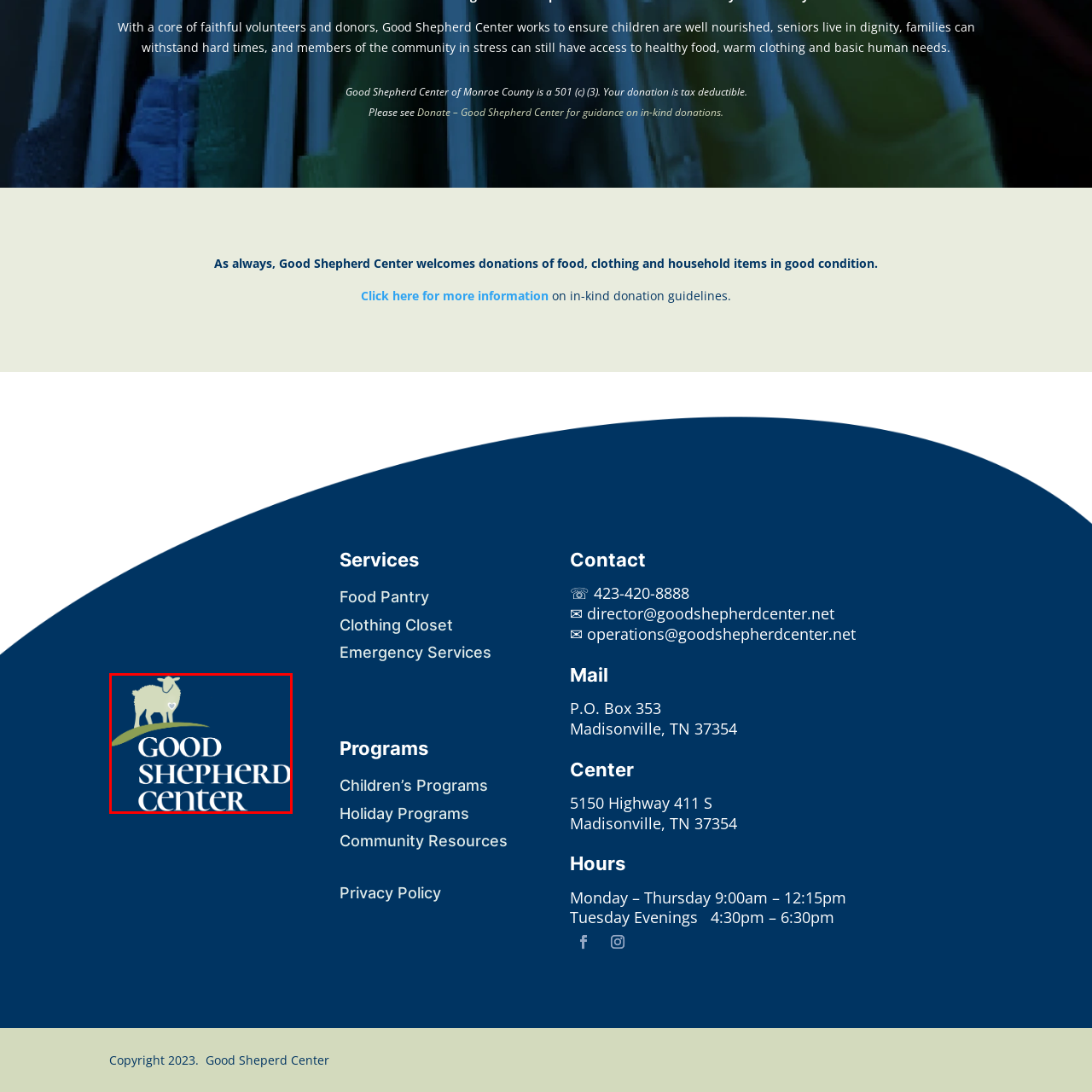What does the stylized sheep in the logo symbolize?
Examine the image within the red bounding box and give a comprehensive response.

According to the caption, the stylized sheep in the logo symbolizes care and guidance, which is in line with the center's mission to support community members in need.